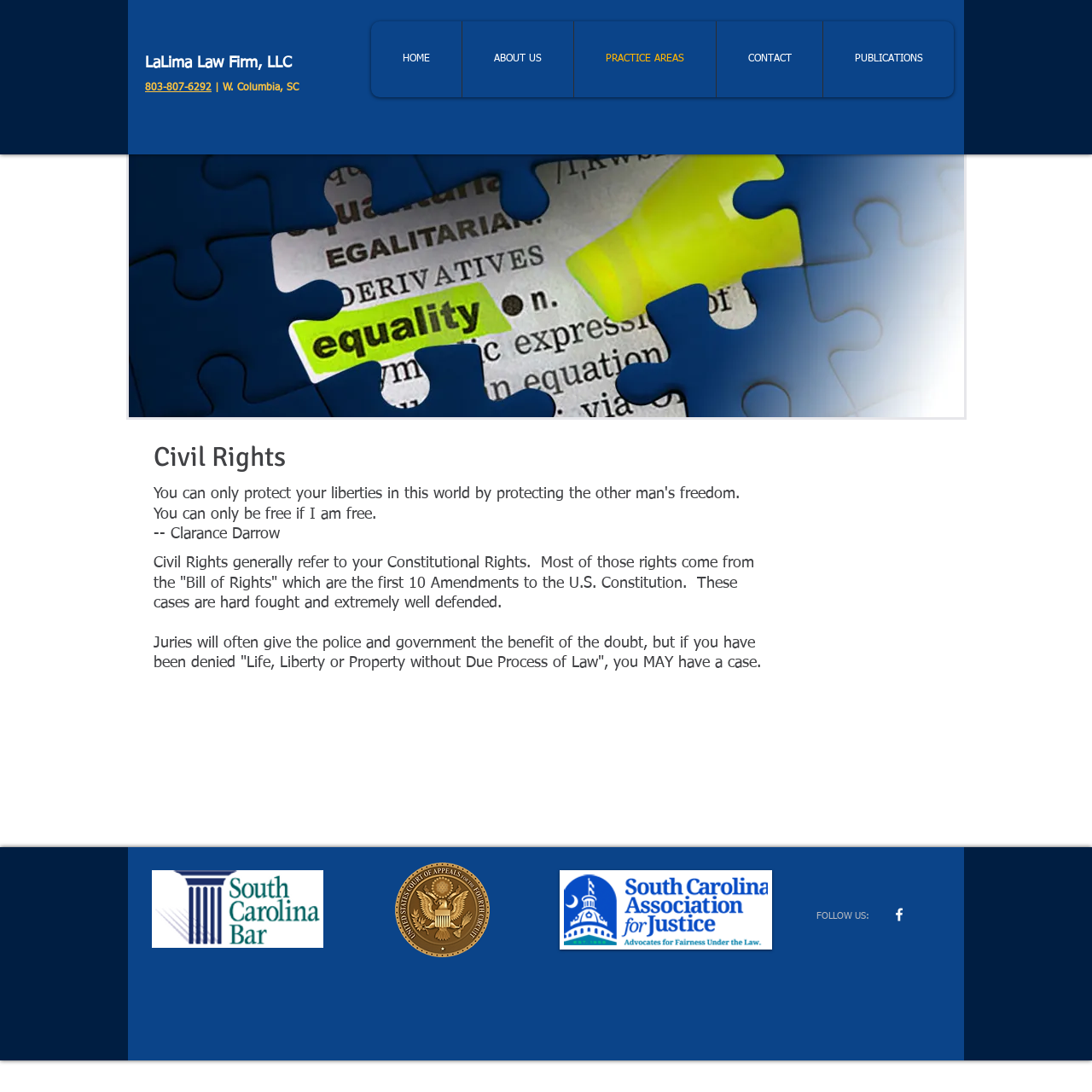How can people follow the law firm?
Provide a fully detailed and comprehensive answer to the question.

The webpage has a section at the bottom that says 'FOLLOW US:' and has links to social media platforms, suggesting that people can follow the law firm through these platforms.